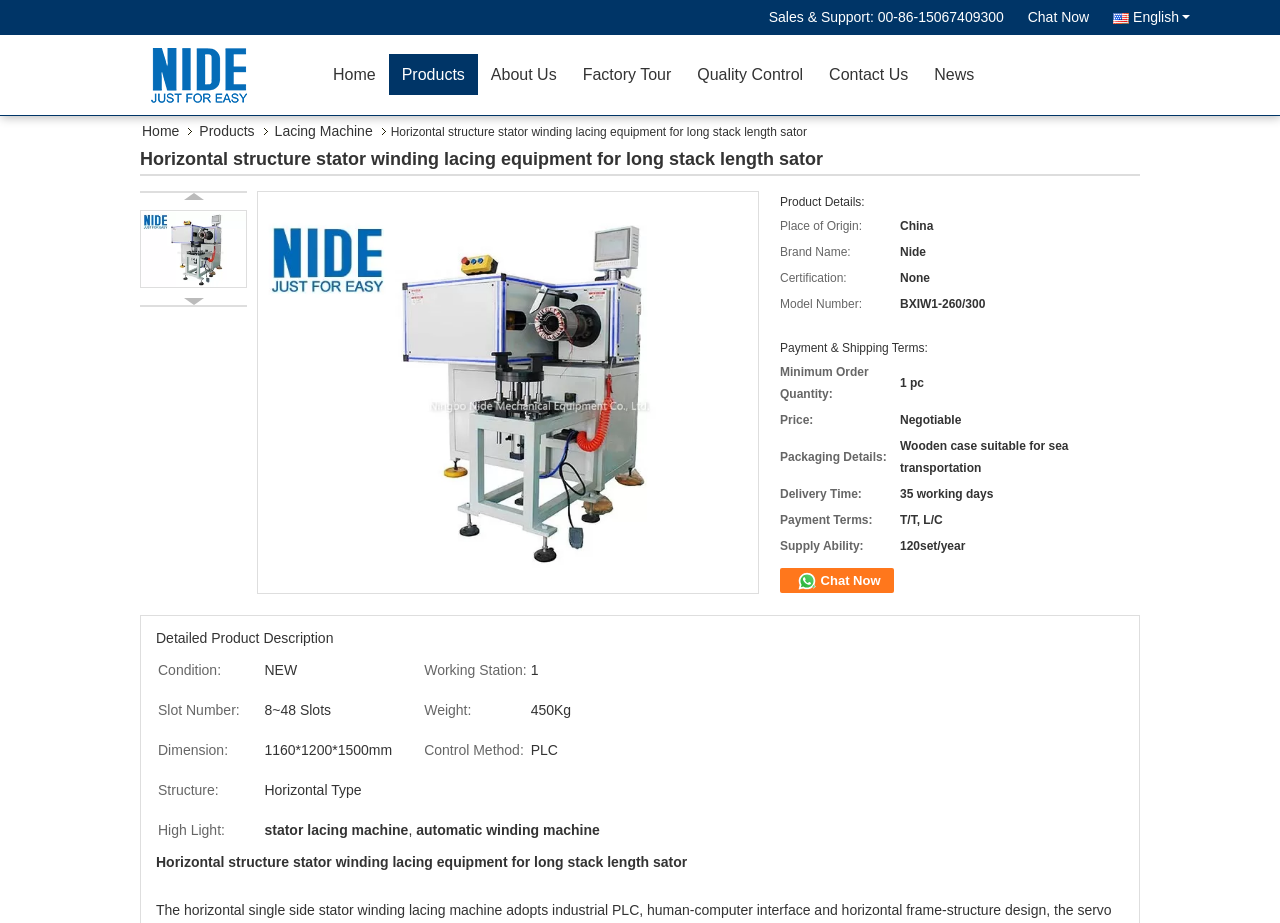Please provide a detailed answer to the question below based on the screenshot: 
What is the brand name of the product?

I found the brand name by looking at the product details table, where it says 'Brand Name:' followed by 'Nide'.